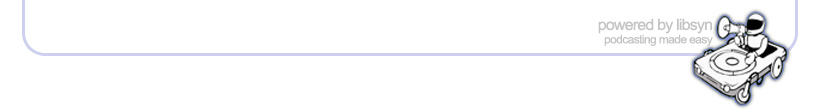Give a concise answer using one word or a phrase to the following question:
What is the object illustrated in the icon?

A character operating a turntable